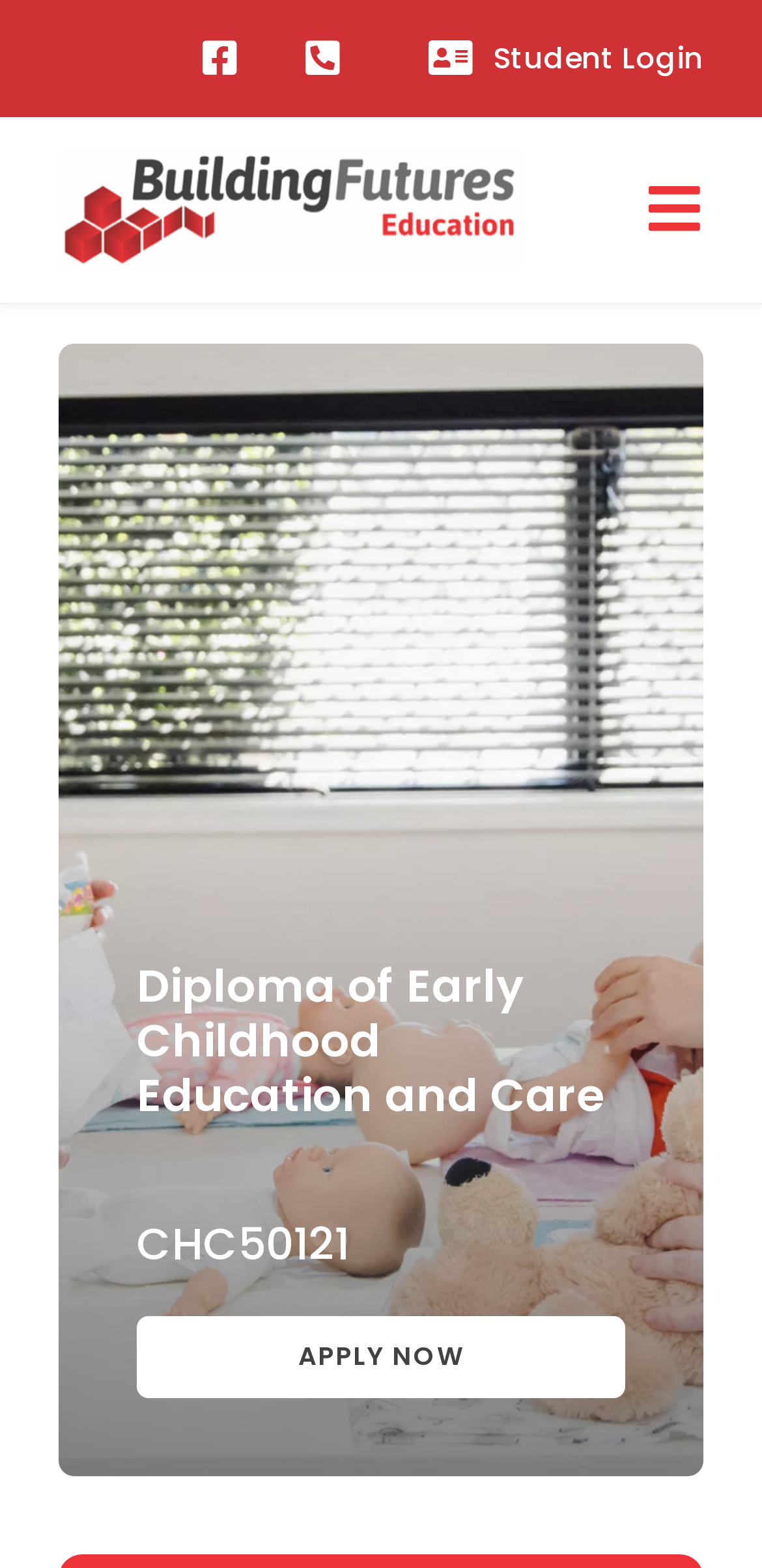Show the bounding box coordinates for the HTML element described as: "alt="Building Futures Education Logo"".

[0.077, 0.088, 0.686, 0.117]